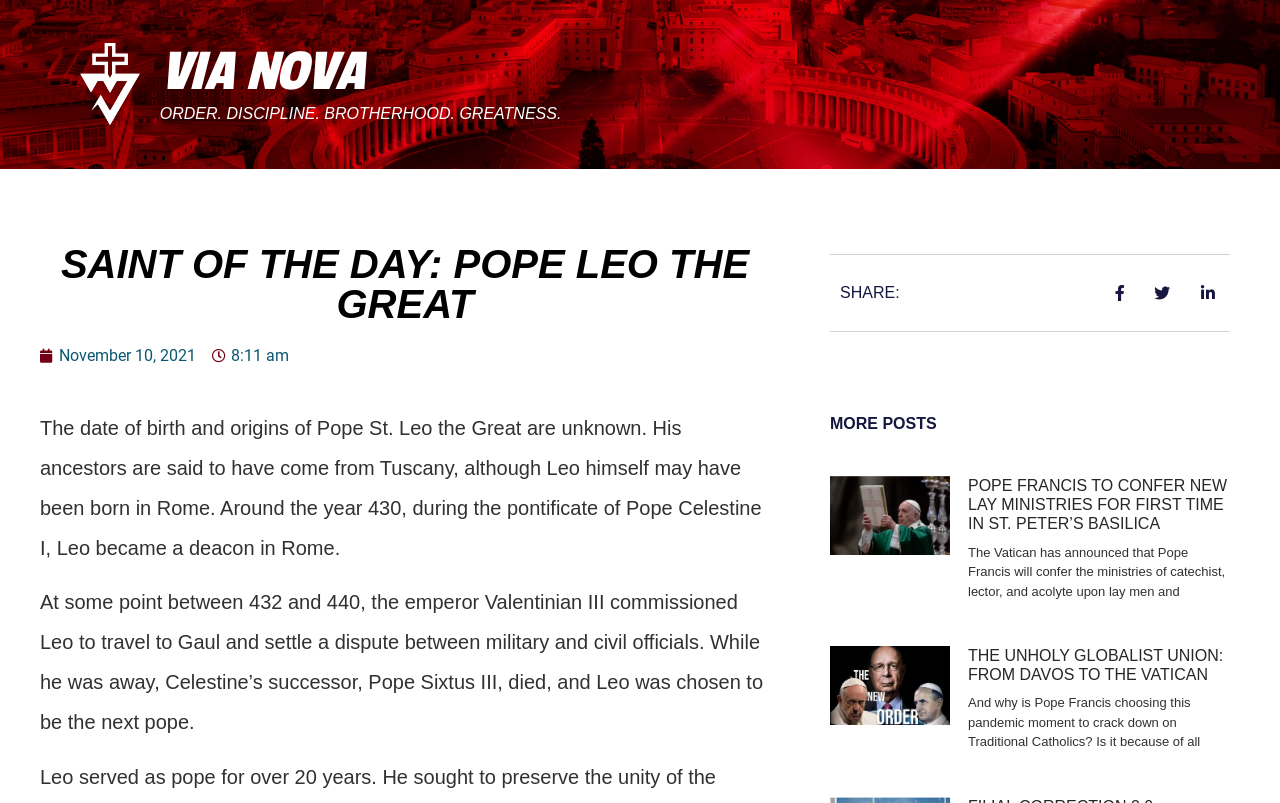Look at the image and give a detailed response to the following question: What is the name of the first article under 'MORE POSTS'?

I found the answer by looking at the heading of the first article under 'MORE POSTS' which is located below the heading 'MORE POSTS'.